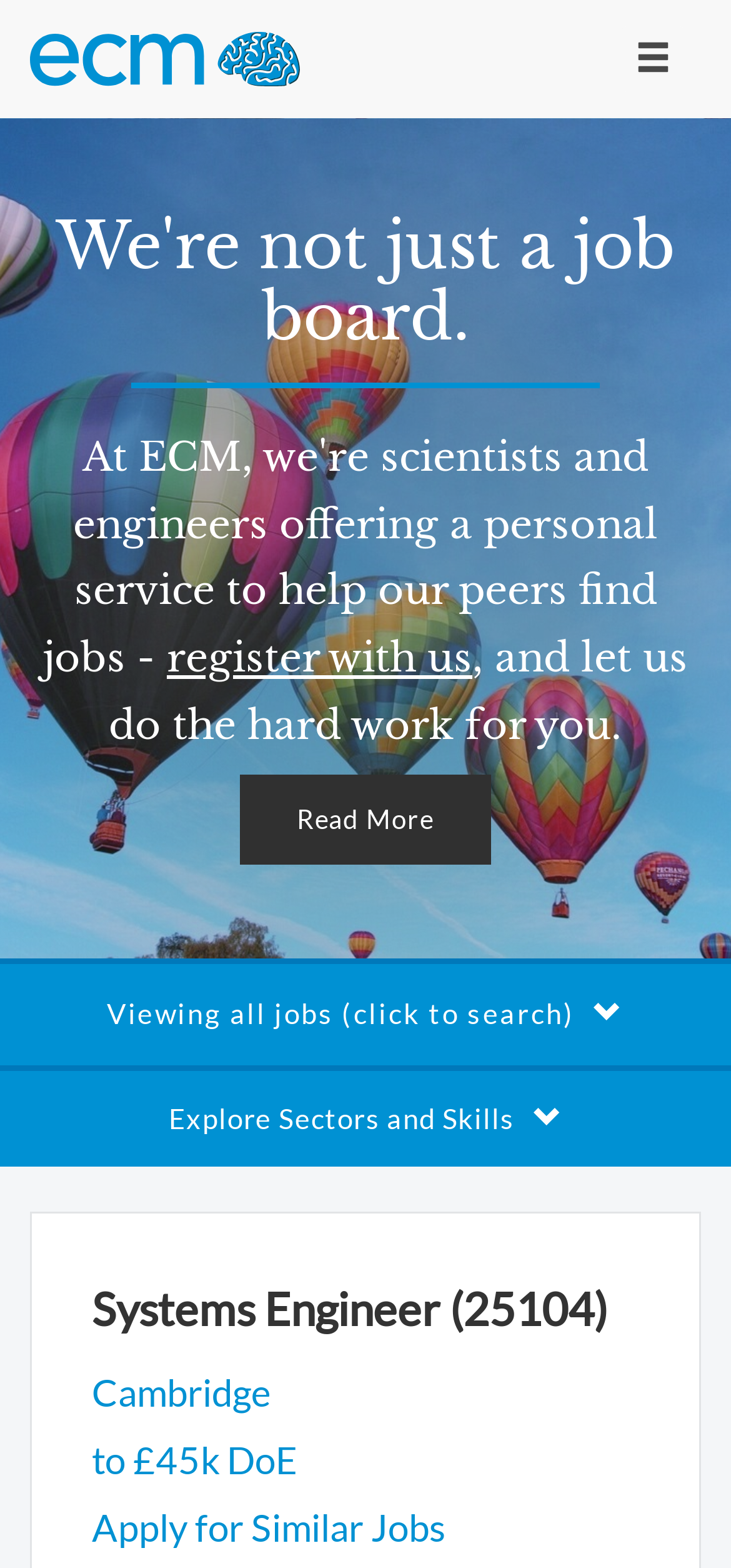What is the purpose of the 'Toggle navigation' button?
Examine the image closely and answer the question with as much detail as possible.

I determined the purpose of the 'Toggle navigation' button by looking at the button element with the text 'Toggle navigation'. This button is likely to toggle the navigation menu on and off.